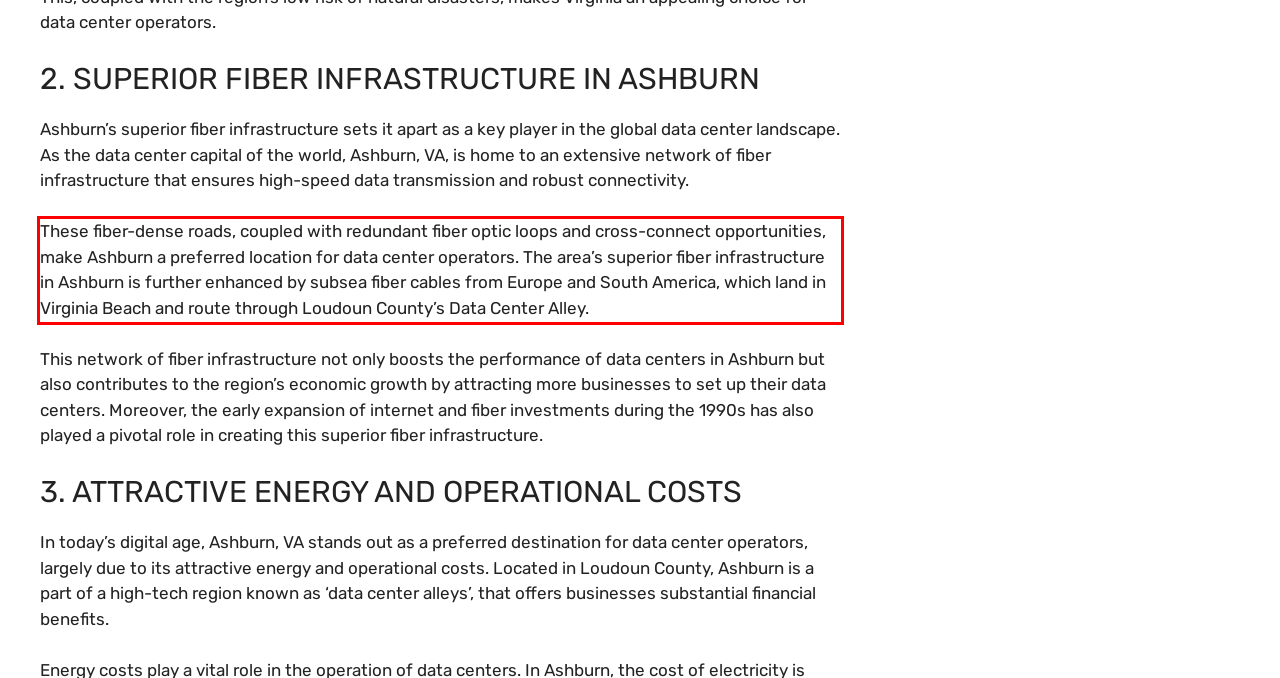There is a screenshot of a webpage with a red bounding box around a UI element. Please use OCR to extract the text within the red bounding box.

These fiber-dense roads, coupled with redundant fiber optic loops and cross-connect opportunities, make Ashburn a preferred location for data center operators. The area’s superior fiber infrastructure in Ashburn is further enhanced by subsea fiber cables from Europe and South America, which land in Virginia Beach and route through Loudoun County’s Data Center Alley.